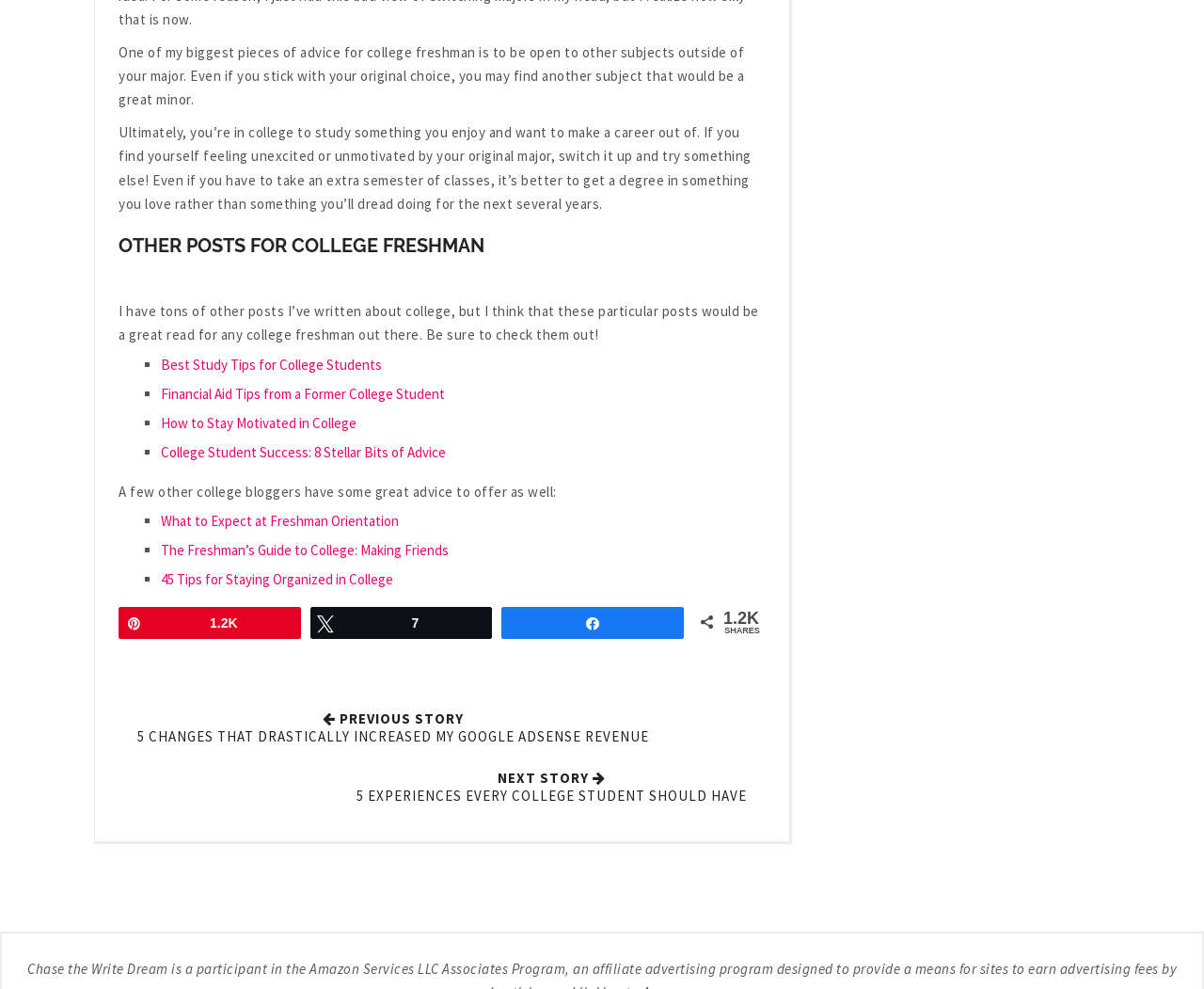Locate the bounding box coordinates of the element to click to perform the following action: 'Check out the financial aid tips from a former college student'. The coordinates should be given as four float values between 0 and 1, in the form of [left, top, right, bottom].

[0.134, 0.389, 0.37, 0.407]